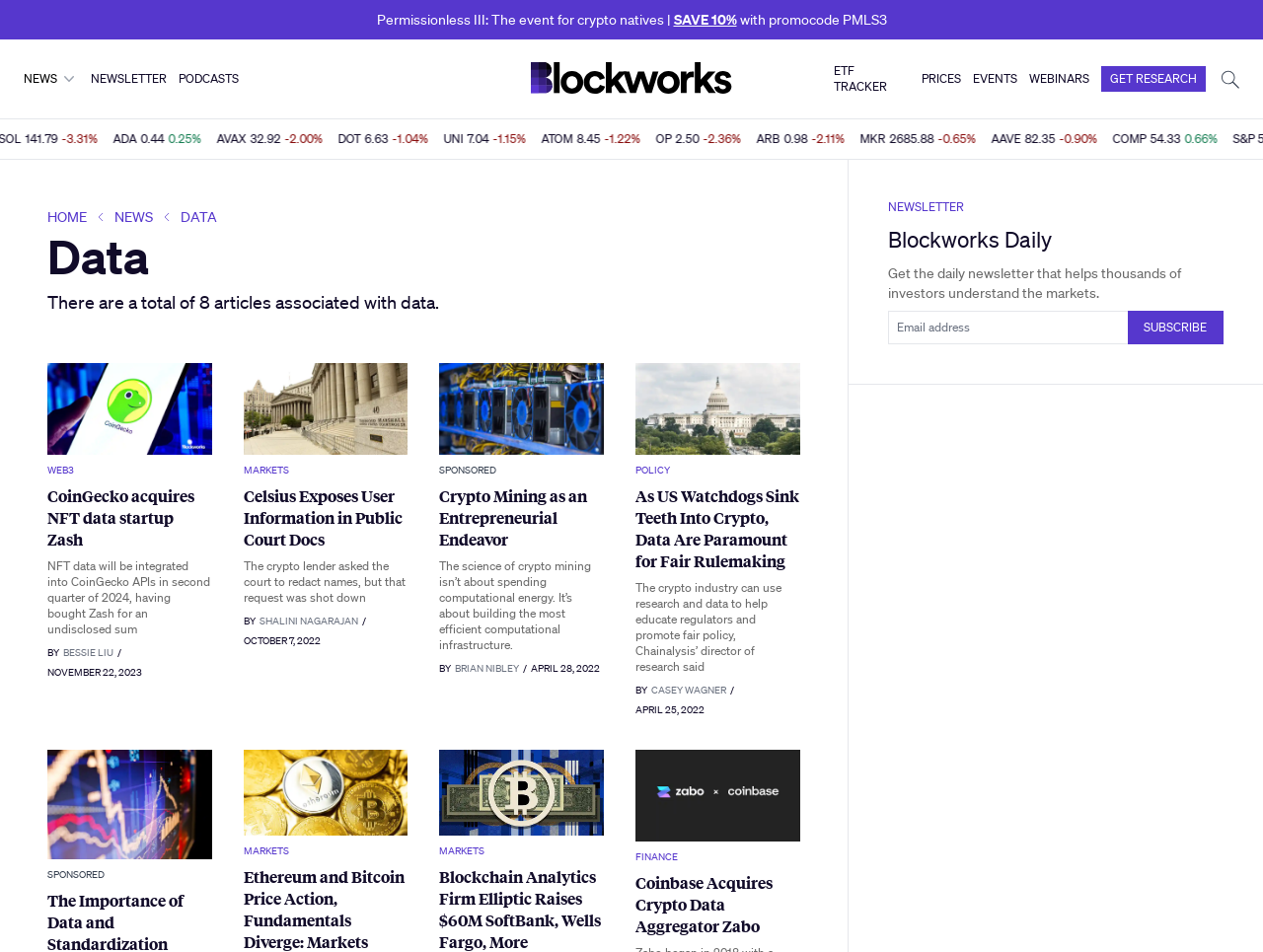How many links are there in the navigation breadcrumb?
Using the image, provide a concise answer in one word or a short phrase.

3